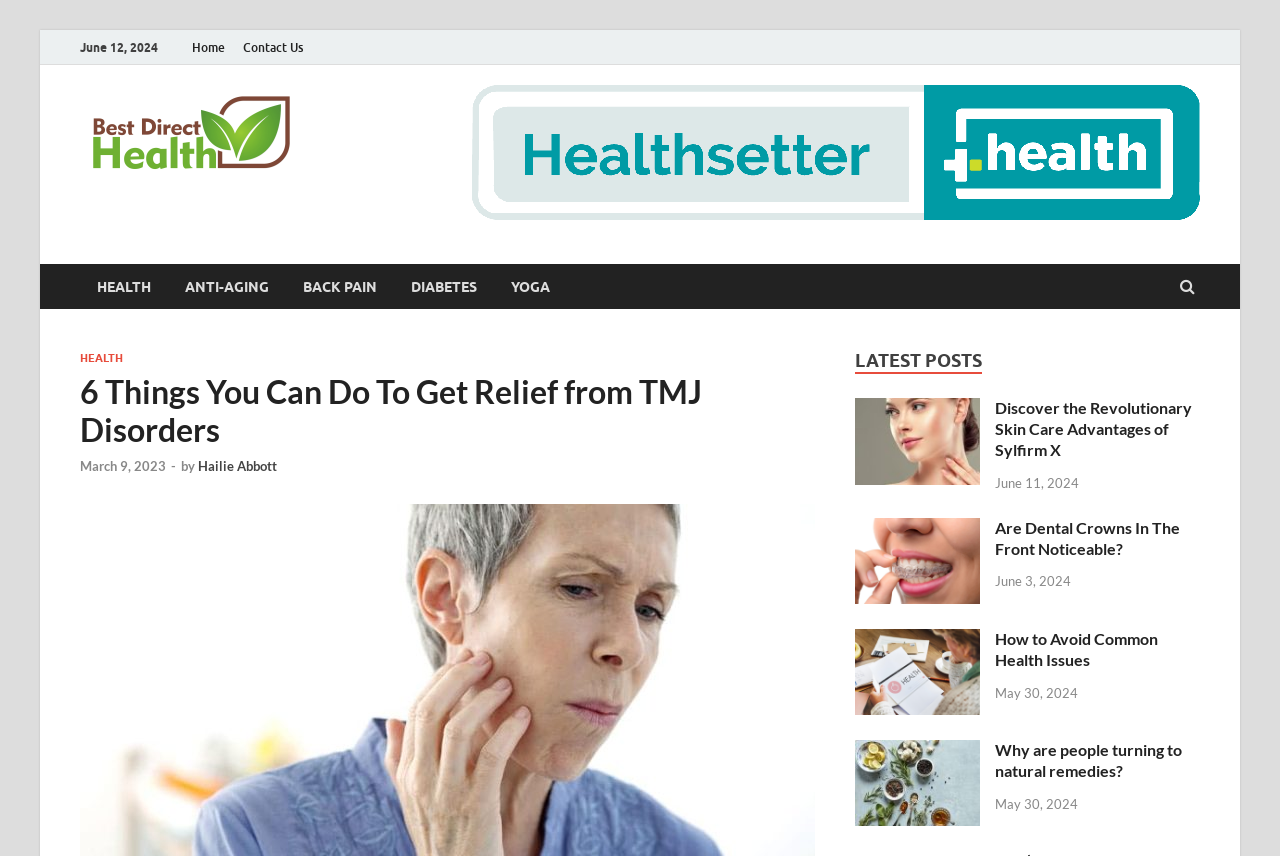Determine the bounding box for the described UI element: "Contact Us".

[0.183, 0.035, 0.244, 0.076]